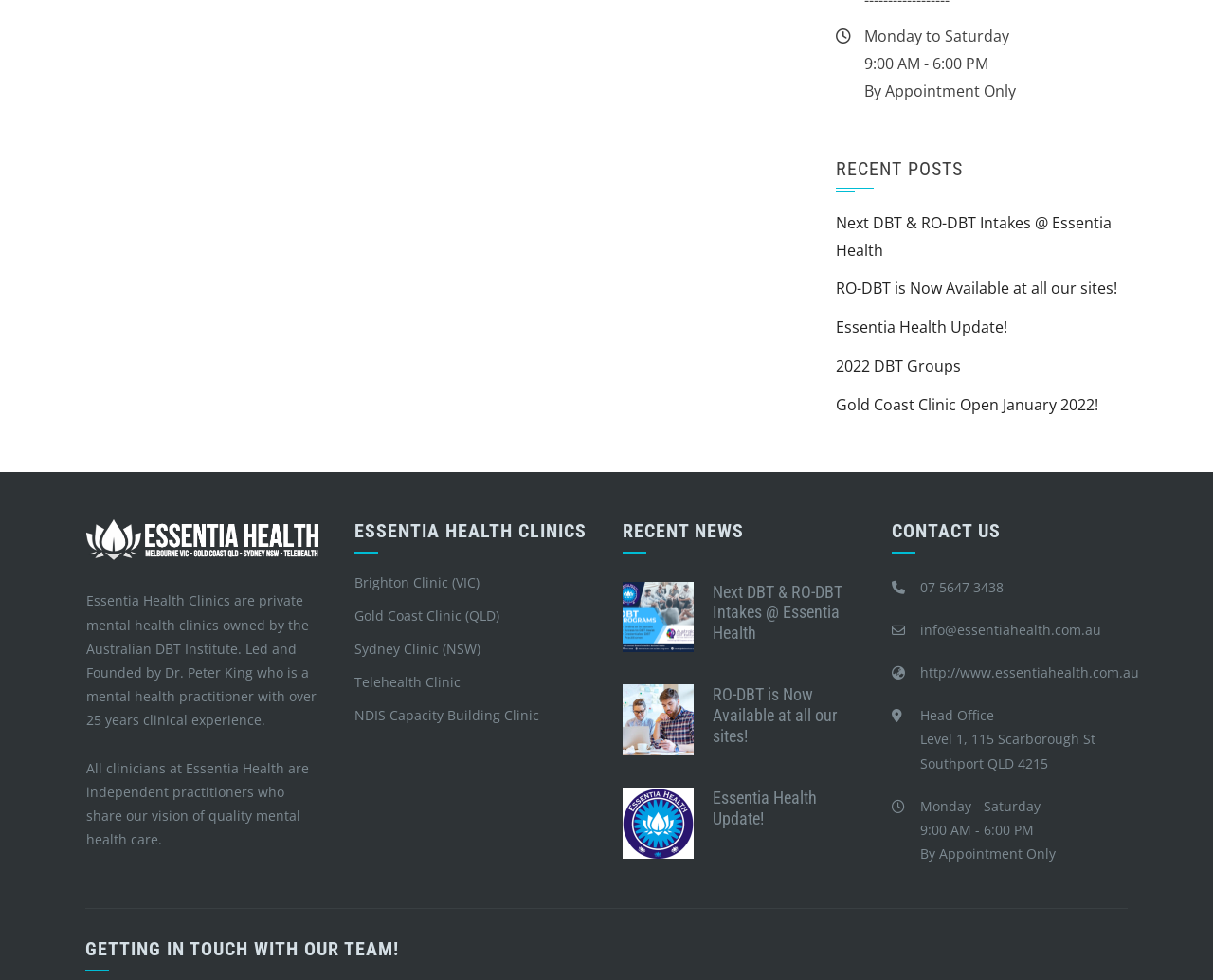Bounding box coordinates are to be given in the format (top-left x, top-left y, bottom-right x, bottom-right y). All values must be floating point numbers between 0 and 1. Provide the bounding box coordinate for the UI element described as: NDIS Capacity Building Clinic

[0.292, 0.721, 0.445, 0.739]